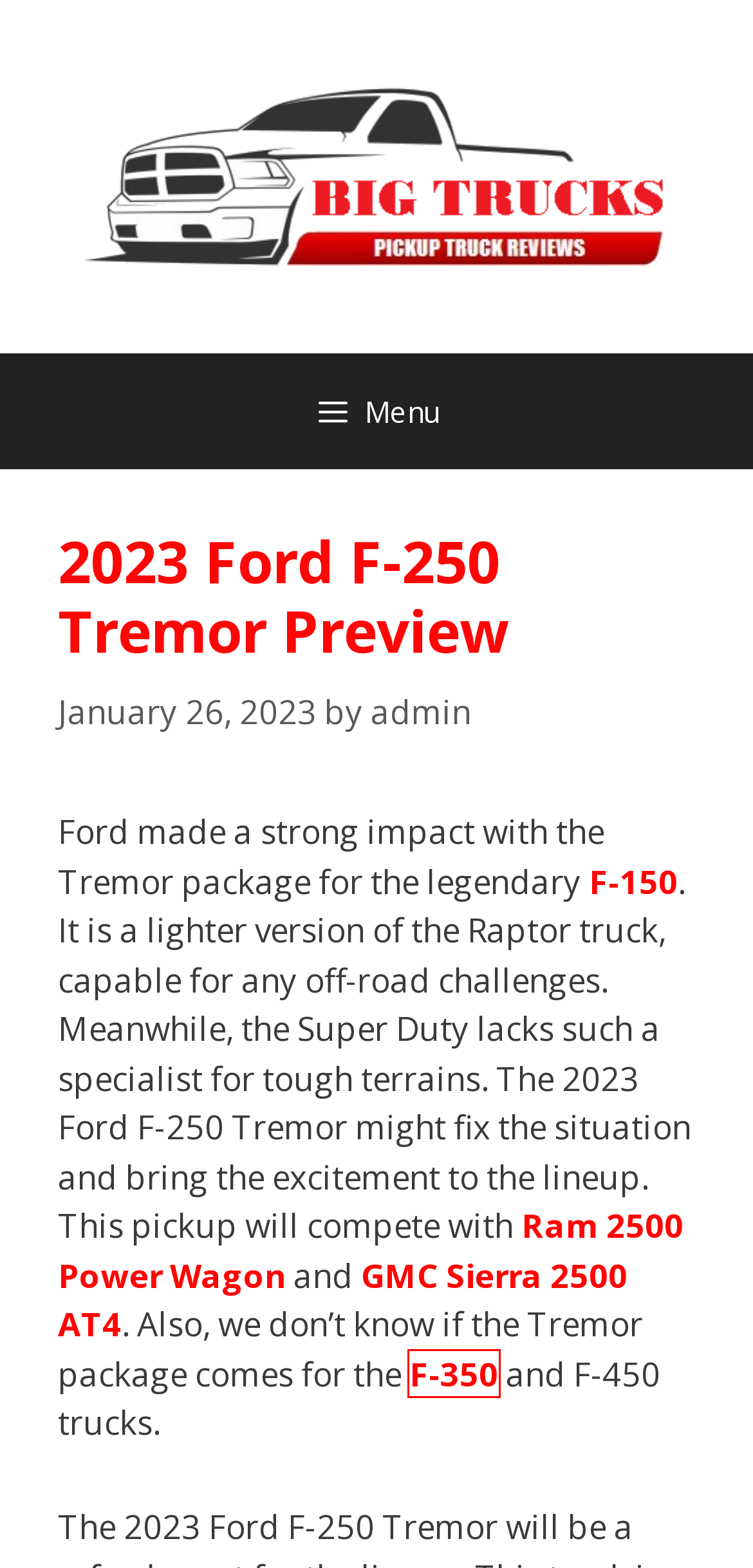You are looking at a webpage screenshot with a red bounding box around an element. Pick the description that best matches the new webpage after interacting with the element in the red bounding box. The possible descriptions are:
A. Ford Archives - Big Pickup Trucks
B. 2023 Ford F-350: What We Know So Far? - Big Pickup Trucks
C. 2023 Ram 2500 New Transmission, Spy Photos, Other Rumors - Big Pickup Trucks
D. 2023 Ford Ranger Diesel is Still an Option - Big Pickup Trucks
E. Big Pickup Trucks - 2023 and 2024 Pickup trucks news, reviews, features, releases and prices
F. 2023 GMC Sierra 2500HD Review - Big Pickup Trucks
G. Ford Shelby Raptor Truck Review - Big Pickup Trucks
H. 2023 Ford F-150 Presents an All-Electric Lightning Model - Big Pickup Trucks

B